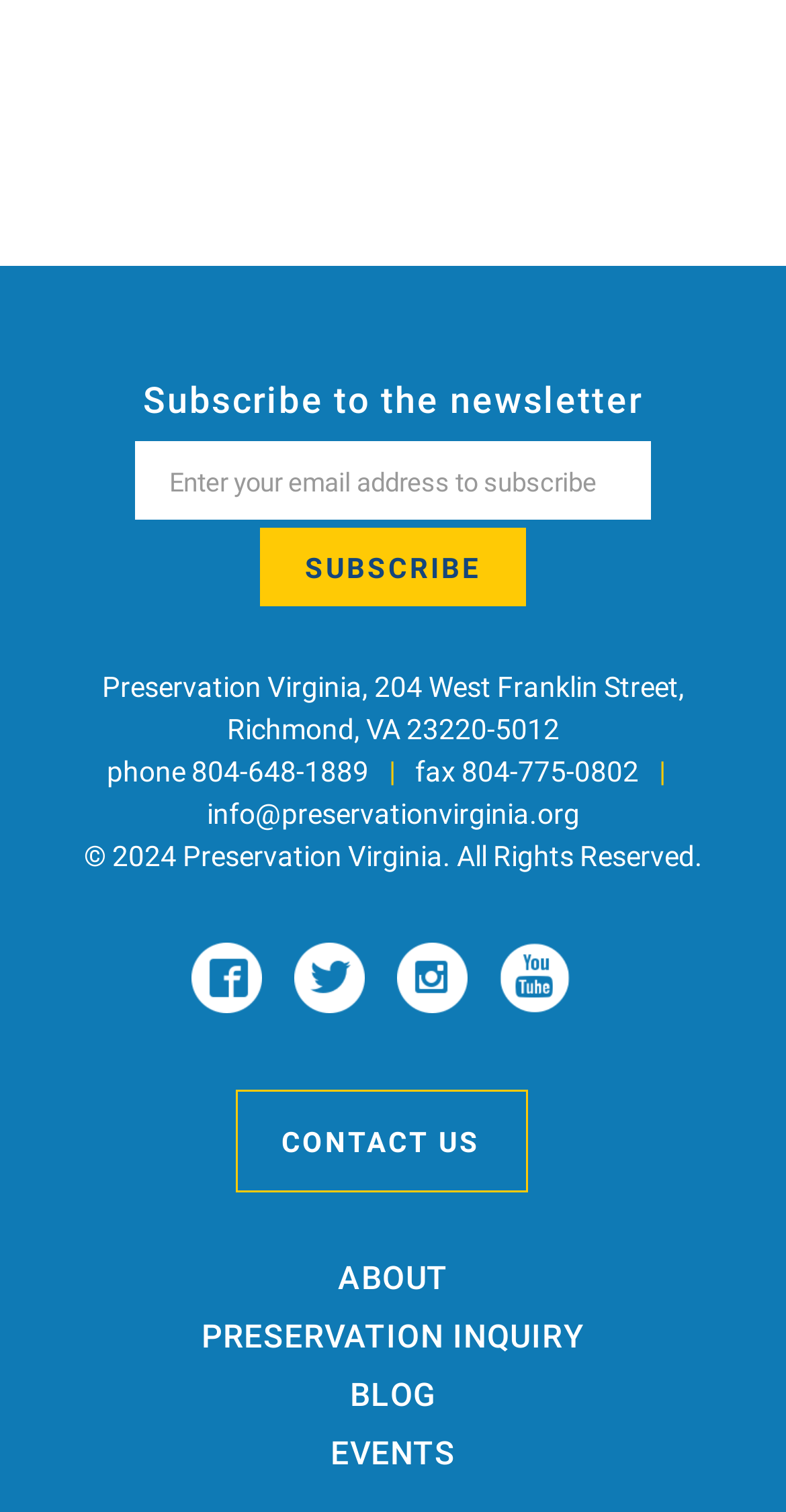What is the organization's address?
Respond with a short answer, either a single word or a phrase, based on the image.

204 West Franklin Street, Richmond, VA 23220-5012